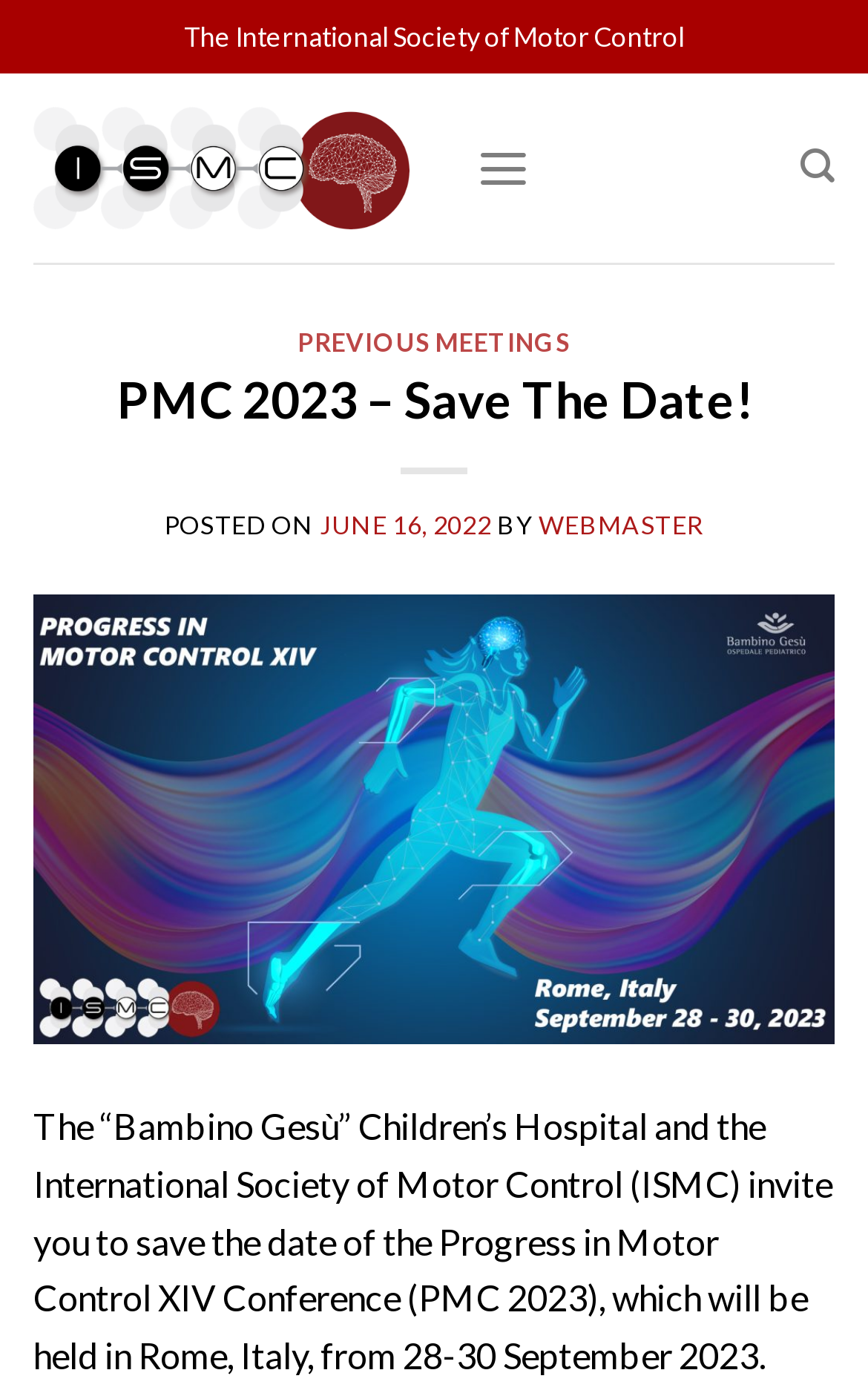Produce an elaborate caption capturing the essence of the webpage.

The webpage is about the Progress in Motor Control XIV Conference (PMC 2023) organized by the International Society of Motor Control. At the top left, there is a logo of the International Society of Motor Control, which is an image linked to the society's website. 

To the right of the logo, there is a menu link labeled "Menu" that controls the main menu. On the top right, there is a search link. 

Below the top section, there is a header section that spans the entire width of the page. Within this section, there are two headings: "PREVIOUS MEETINGS" and "PMC 2023 – Save The Date!". The "PREVIOUS MEETINGS" heading has a link below it, while the "PMC 2023 – Save The Date!" heading is followed by a paragraph of text that provides details about the conference, including the date and location. 

The paragraph of text is divided into several sections, including a "POSTED ON" section with a date link, a "BY" section, and a link to the webmaster. Below this paragraph, there is a large block of text that invites users to save the date for the conference.